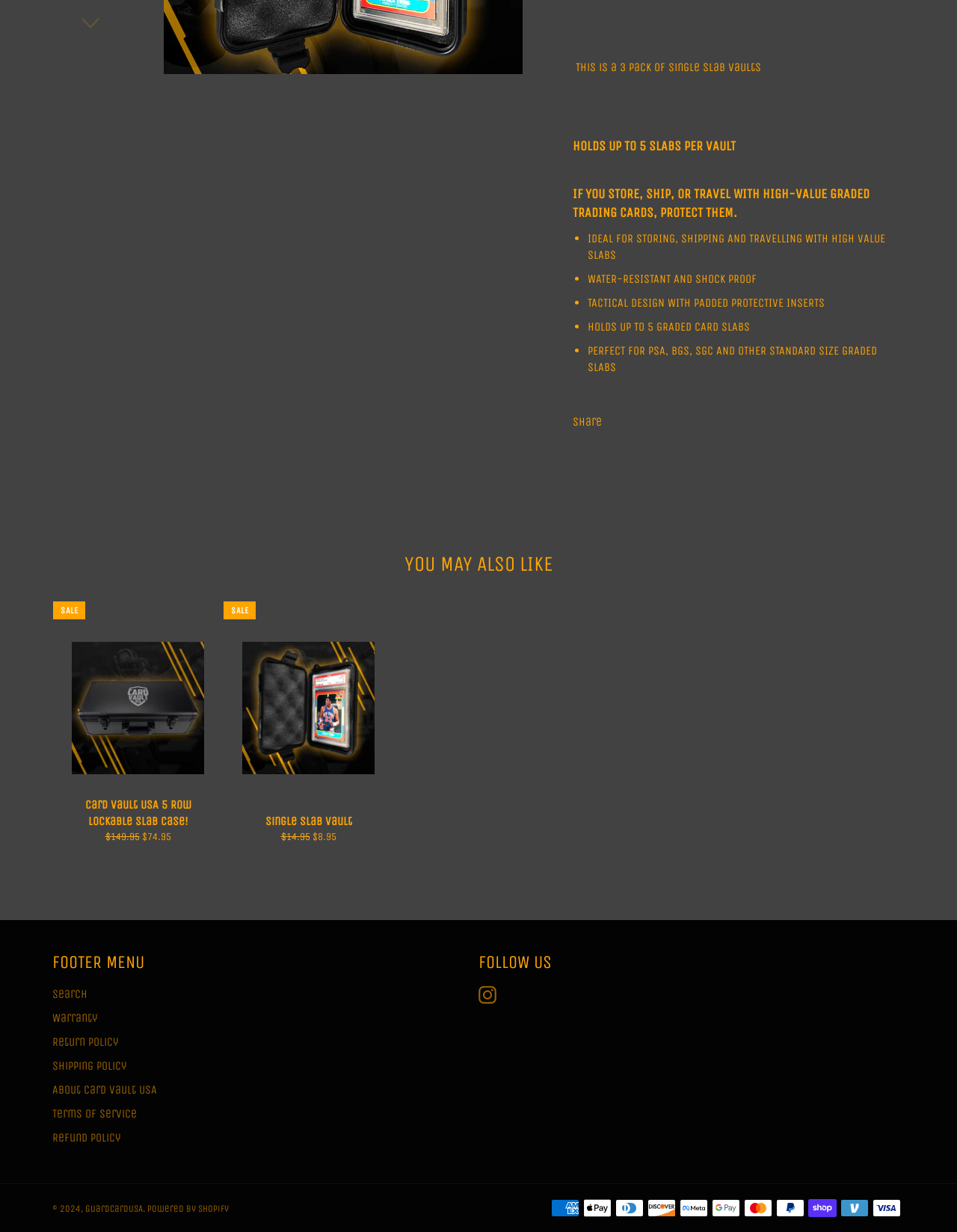Provide the bounding box coordinates for the UI element that is described by this text: "Powered by Shopify". The coordinates should be in the form of four float numbers between 0 and 1: [left, top, right, bottom].

[0.154, 0.976, 0.239, 0.985]